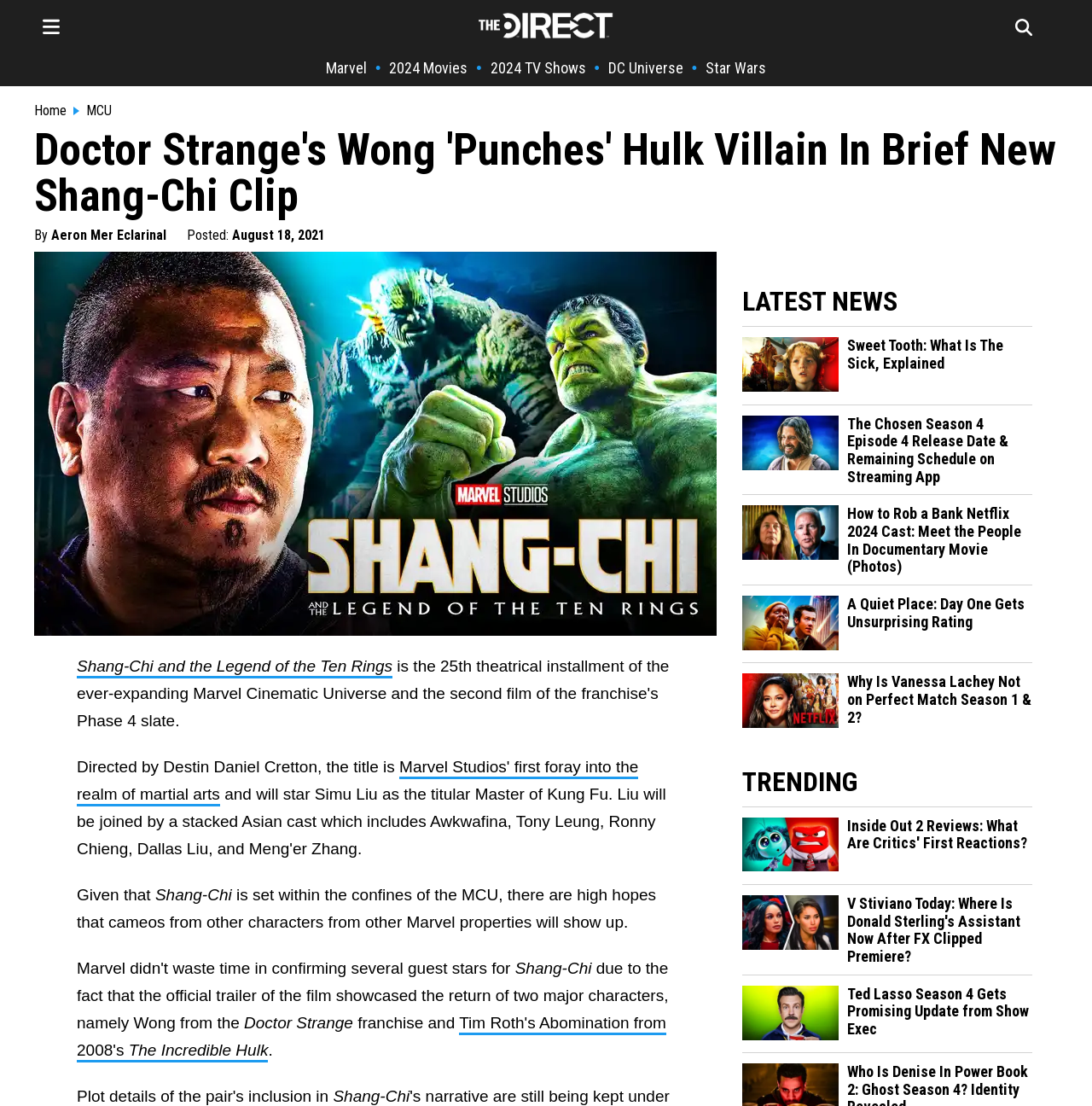Based on the image, please elaborate on the answer to the following question:
What is the category of the news?

I found the category of the news by looking at the link element with the text 'MCU' which is located at the top of the webpage, below the title of the article.